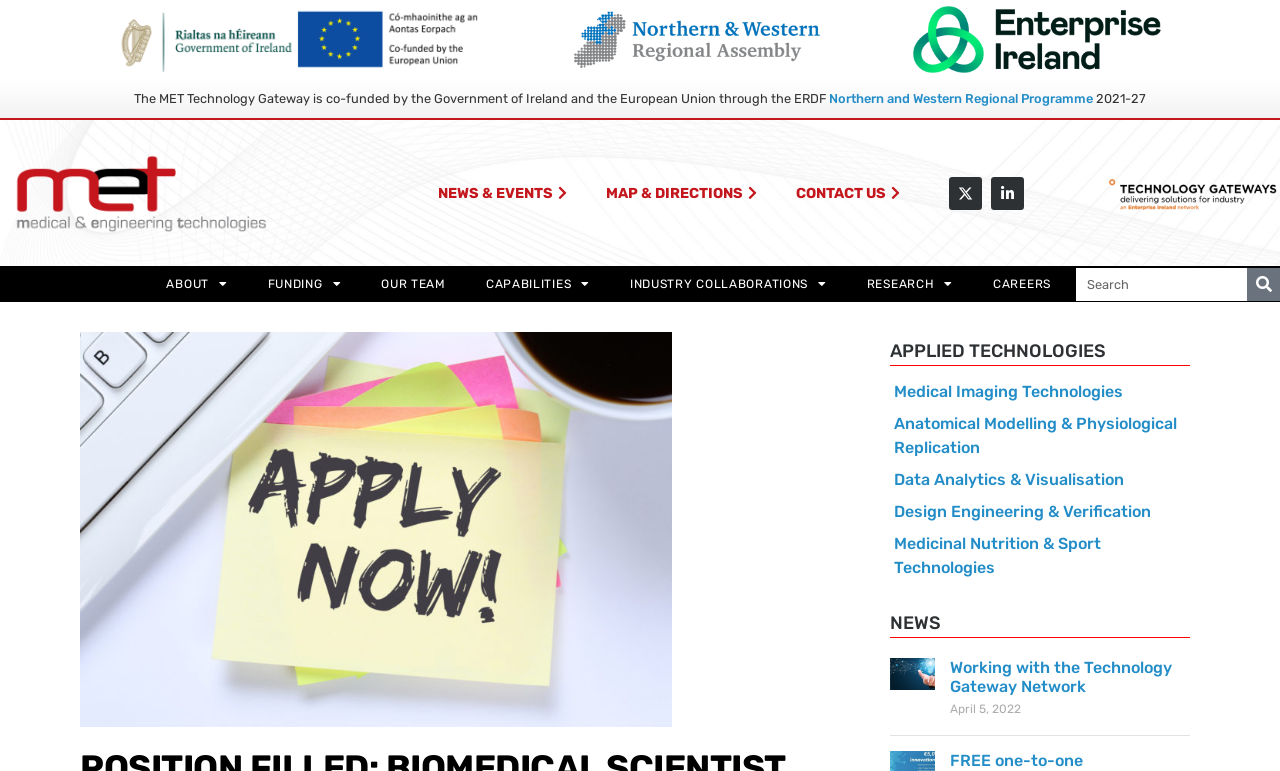Can you find the bounding box coordinates for the UI element given this description: "Our Team"? Provide the coordinates as four float numbers between 0 and 1: [left, top, right, bottom].

[0.286, 0.345, 0.36, 0.392]